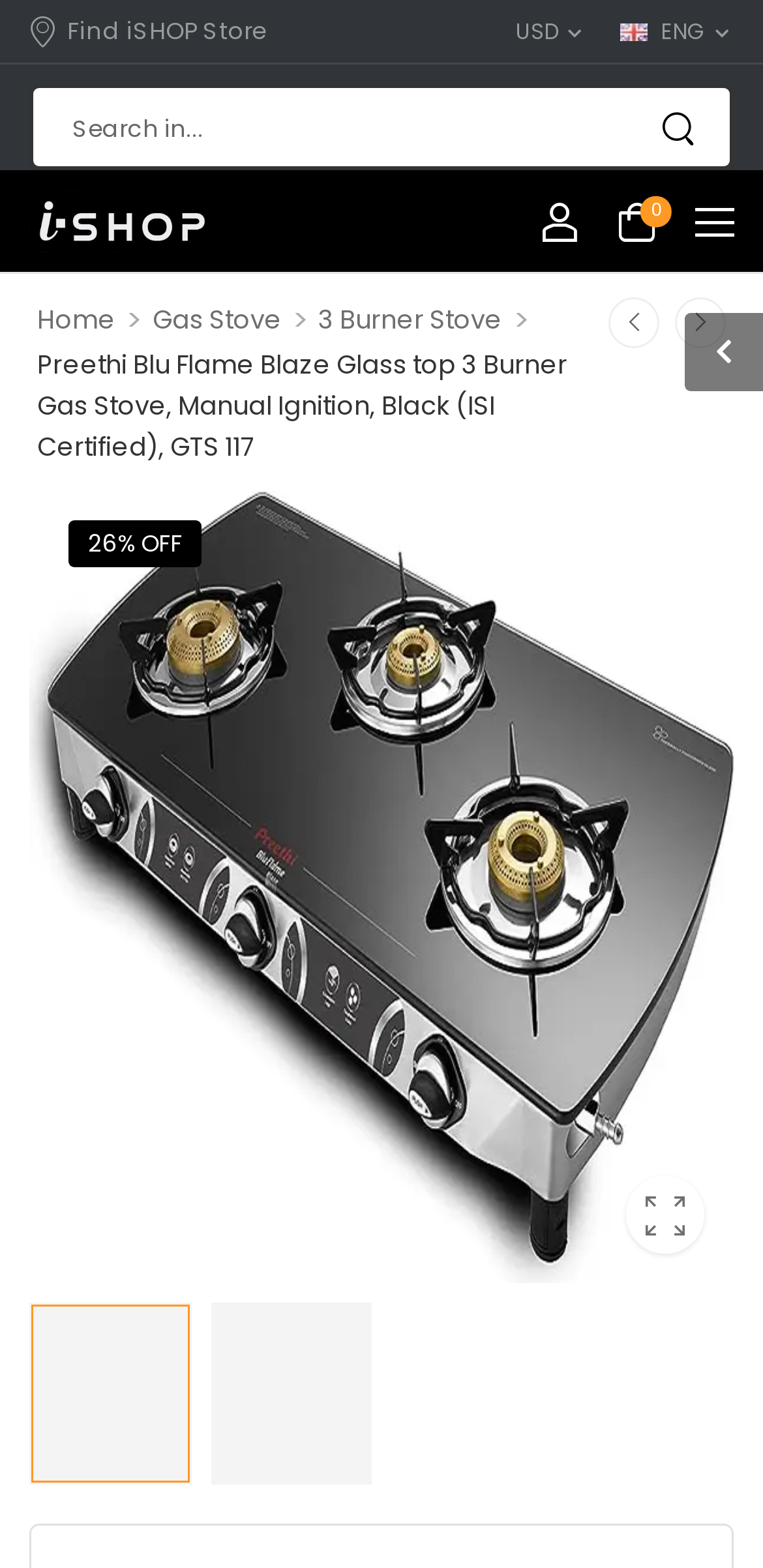Specify the bounding box coordinates (top-left x, top-left y, bottom-right x, bottom-right y) of the UI element in the screenshot that matches this description: 3 Burner Stove

[0.417, 0.192, 0.658, 0.216]